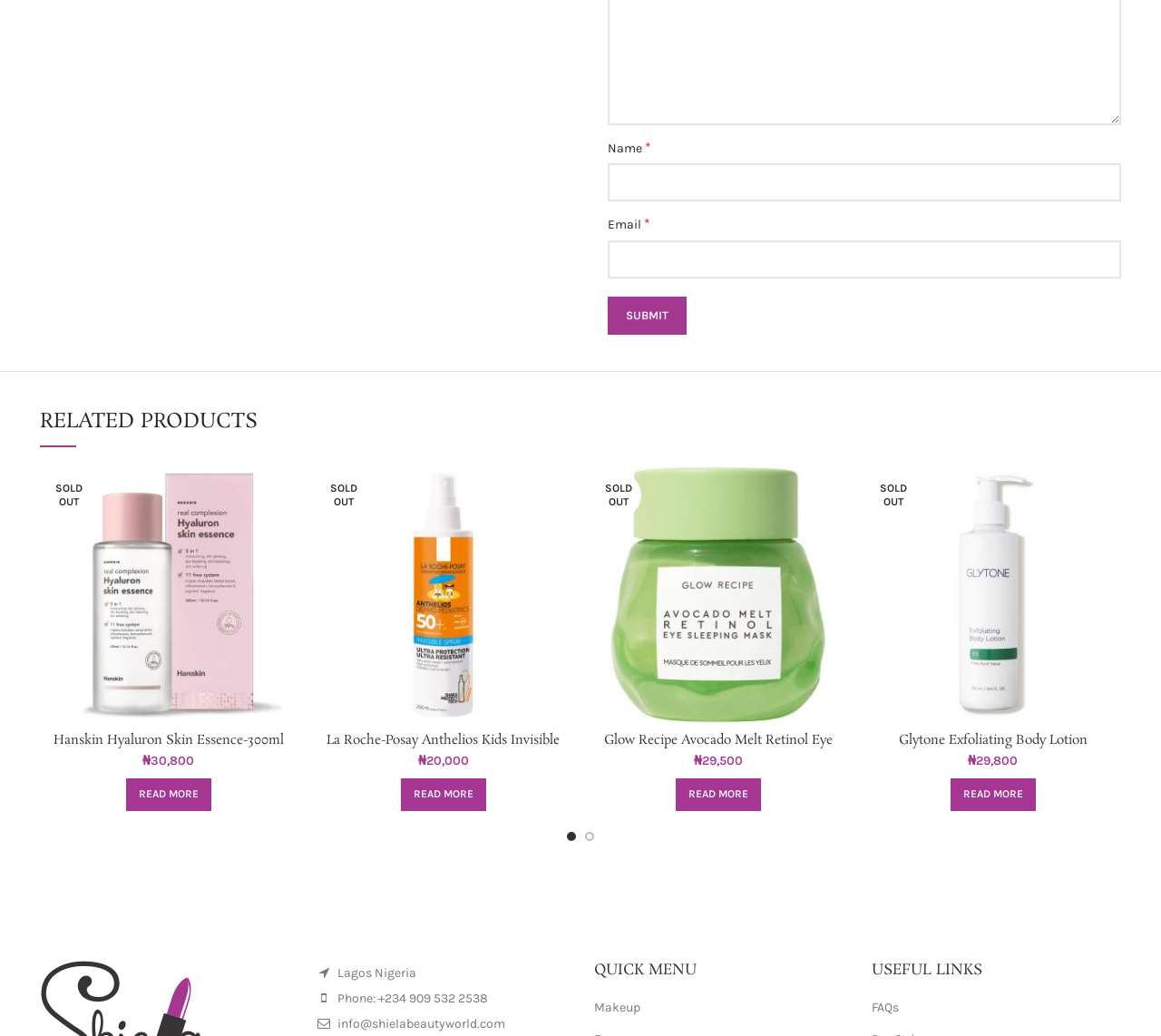Pinpoint the bounding box coordinates for the area that should be clicked to perform the following instruction: "Submit".

[0.523, 0.286, 0.591, 0.323]